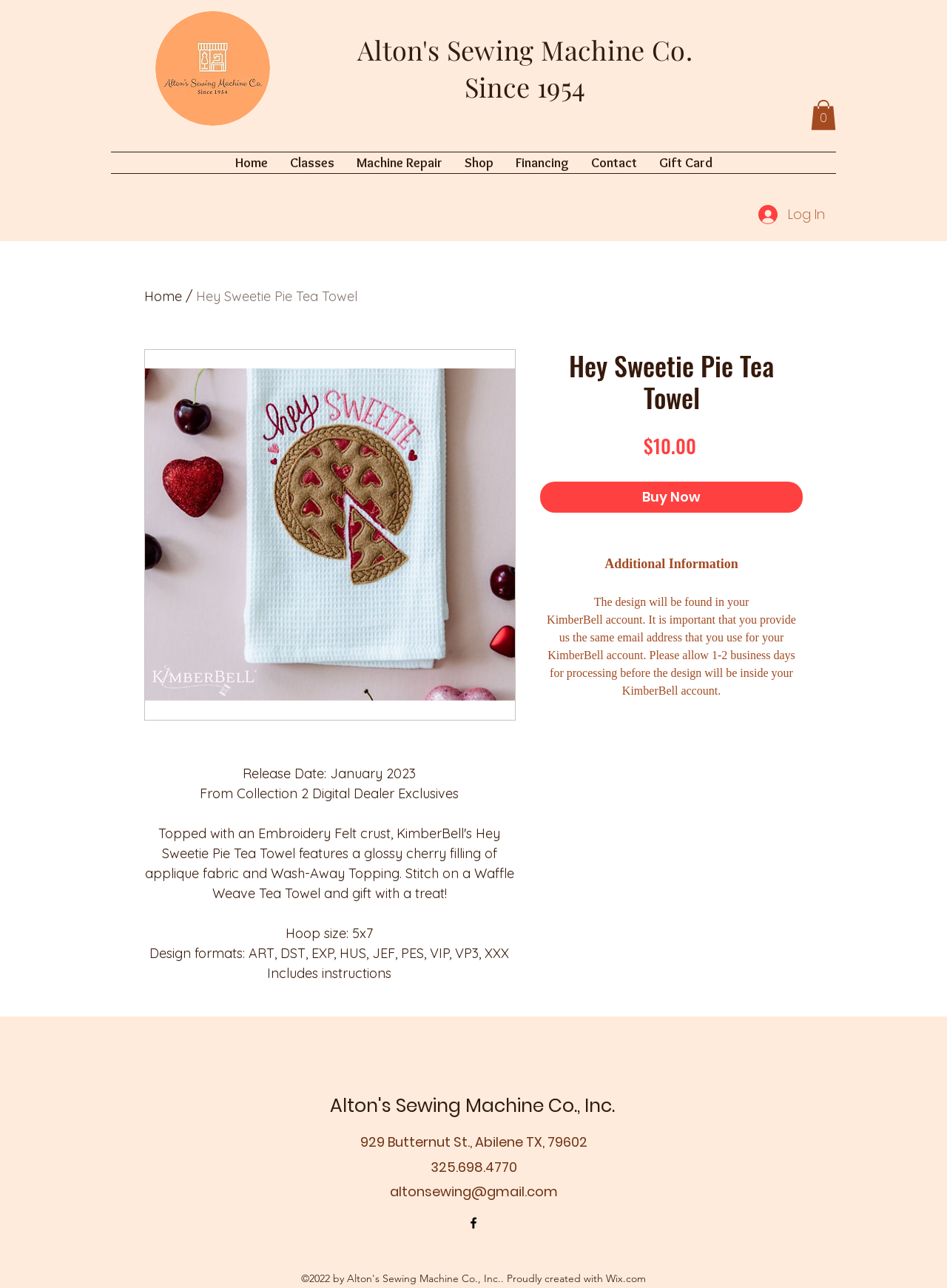Please determine the bounding box coordinates, formatted as (top-left x, top-left y, bottom-right x, bottom-right y), with all values as floating point numbers between 0 and 1. Identify the bounding box of the region described as: Contact

[0.612, 0.118, 0.684, 0.134]